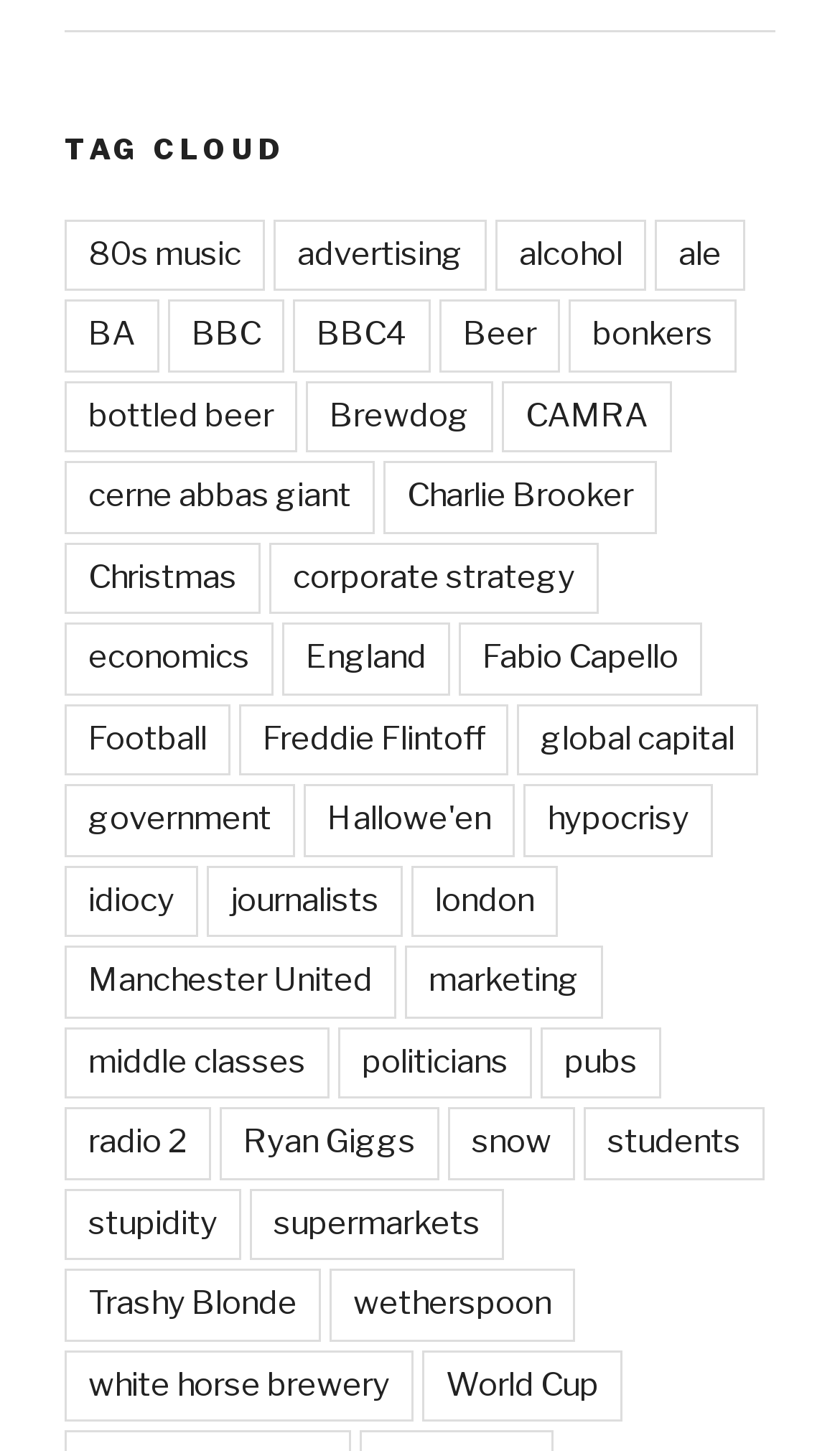What is the link below 'BBC' in the tag cloud?
Give a single word or phrase as your answer by examining the image.

BBC4